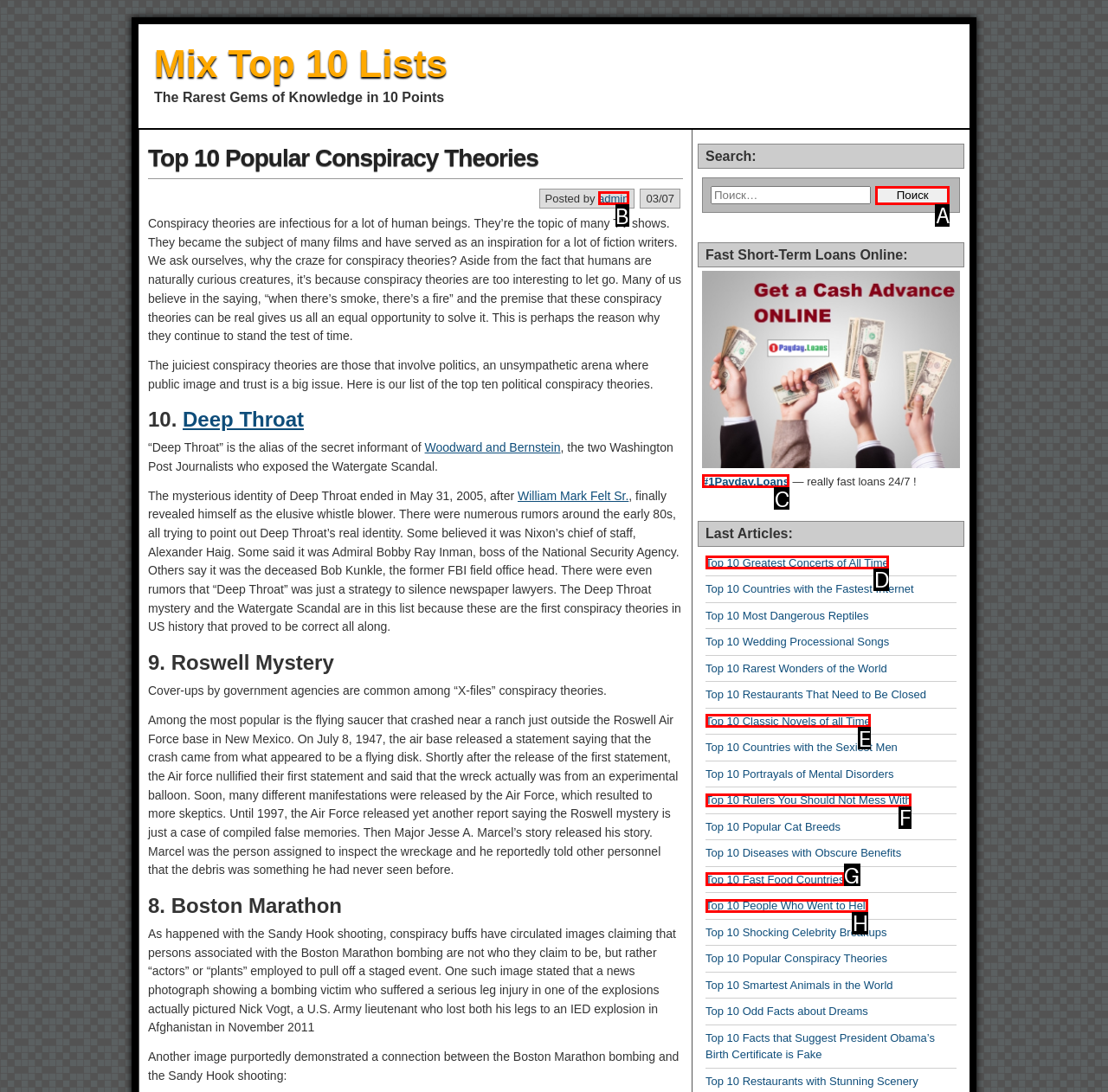Given the task: Read the article about the Top 10 Greatest Concerts of All Time, point out the letter of the appropriate UI element from the marked options in the screenshot.

D